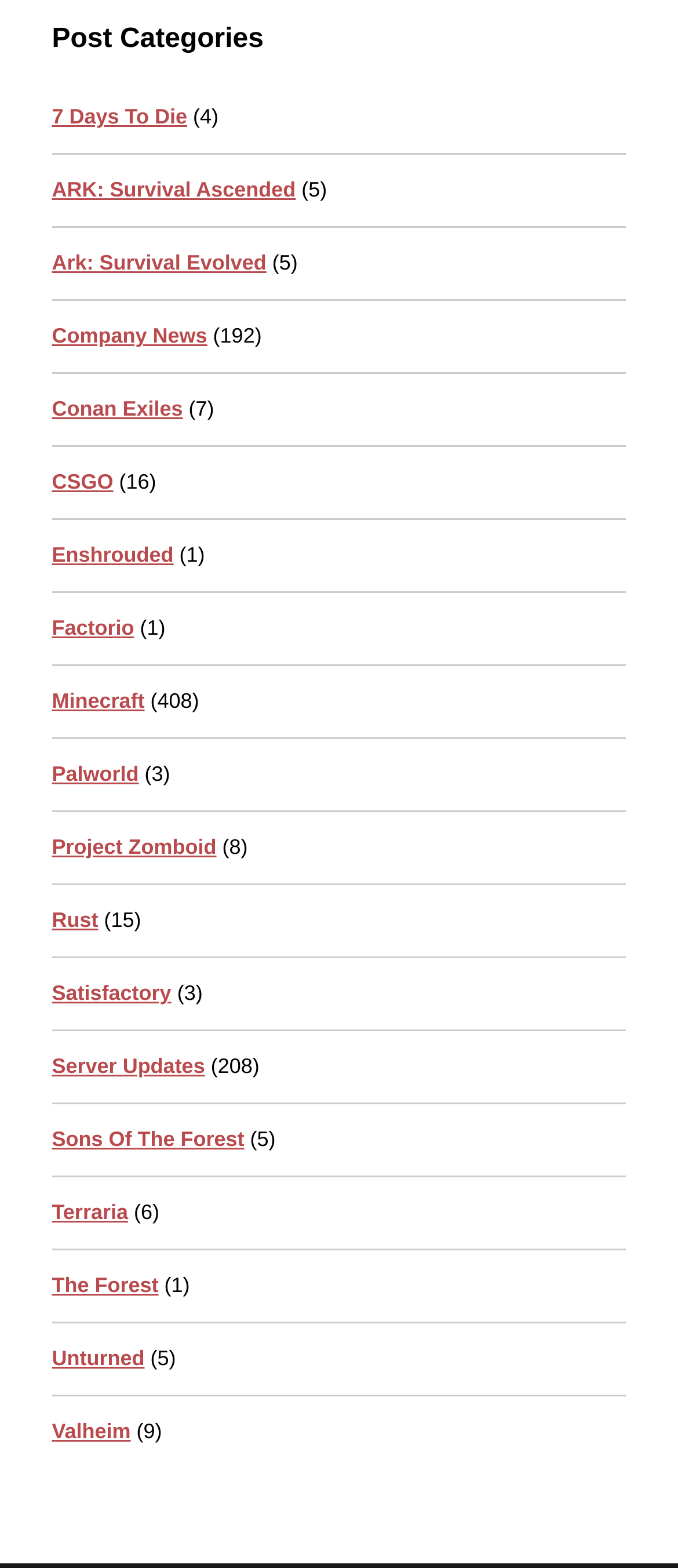Using the details in the image, give a detailed response to the question below:
How many posts are there in the 'CSGO' category?

I found the link with the text 'CSGO' and looked at the adjacent StaticText element, which has the text '(16)'. I infer that this represents the number of posts in the 'CSGO' category.